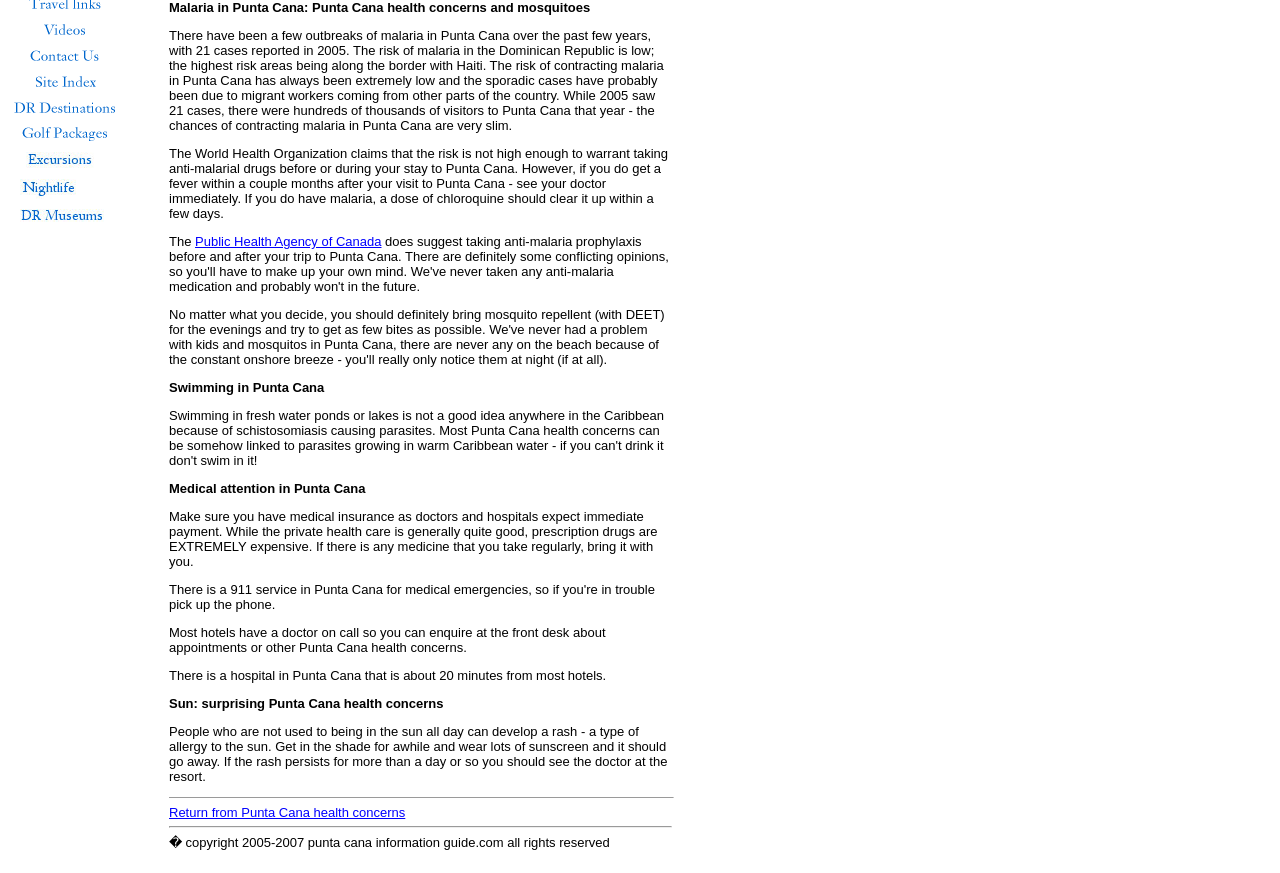Extract the bounding box coordinates for the UI element described as: "alt="nightlife" name="image22"".

[0.015, 0.205, 0.059, 0.228]